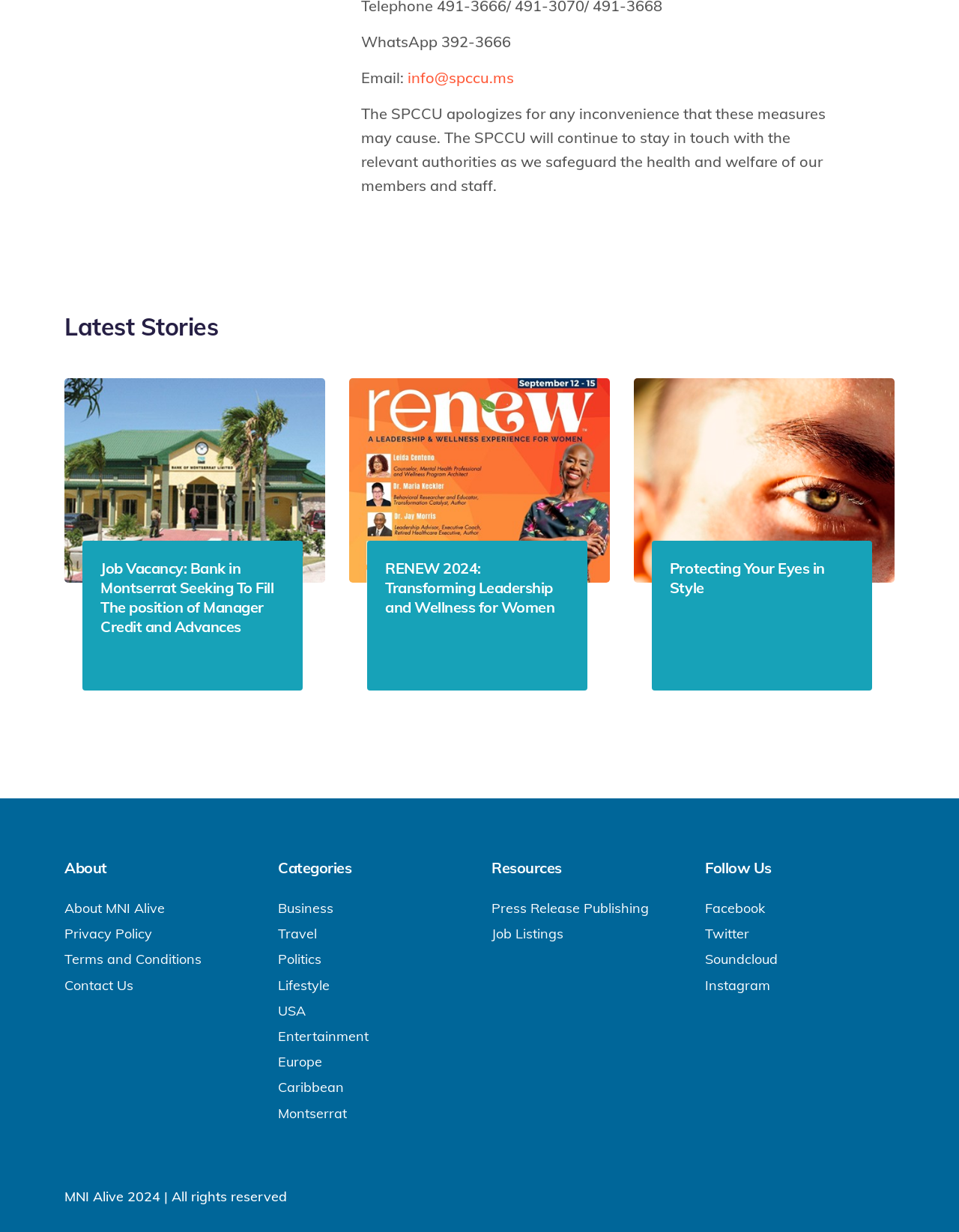What is the copyright year of MNI Alive?
Please respond to the question with a detailed and thorough explanation.

The copyright year of MNI Alive can be found at the bottom of the webpage, where it says 'MNI Alive 2024 | All rights reserved'.